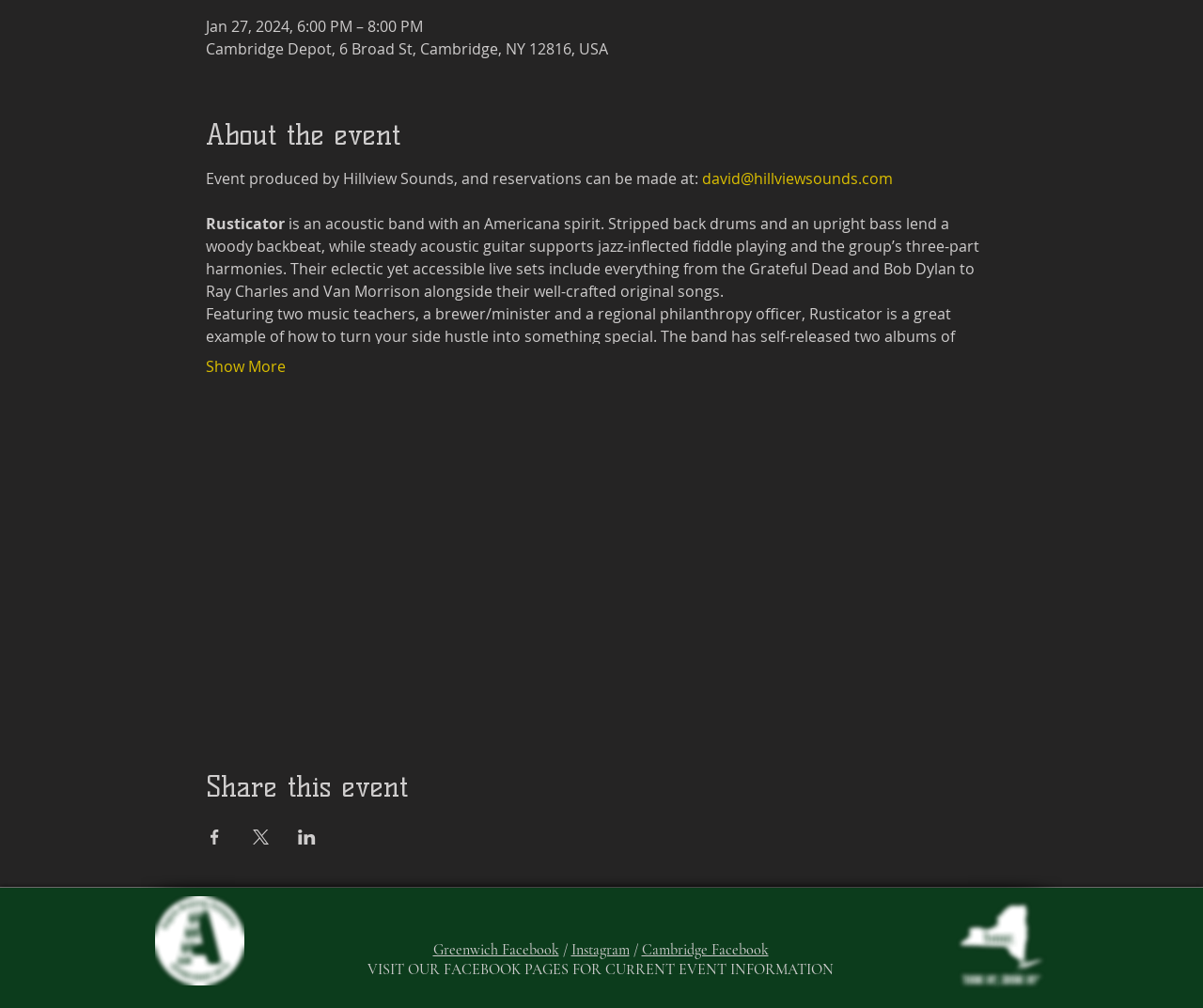Could you find the bounding box coordinates of the clickable area to complete this instruction: "View the event location on the map"?

[0.118, 0.414, 0.882, 0.707]